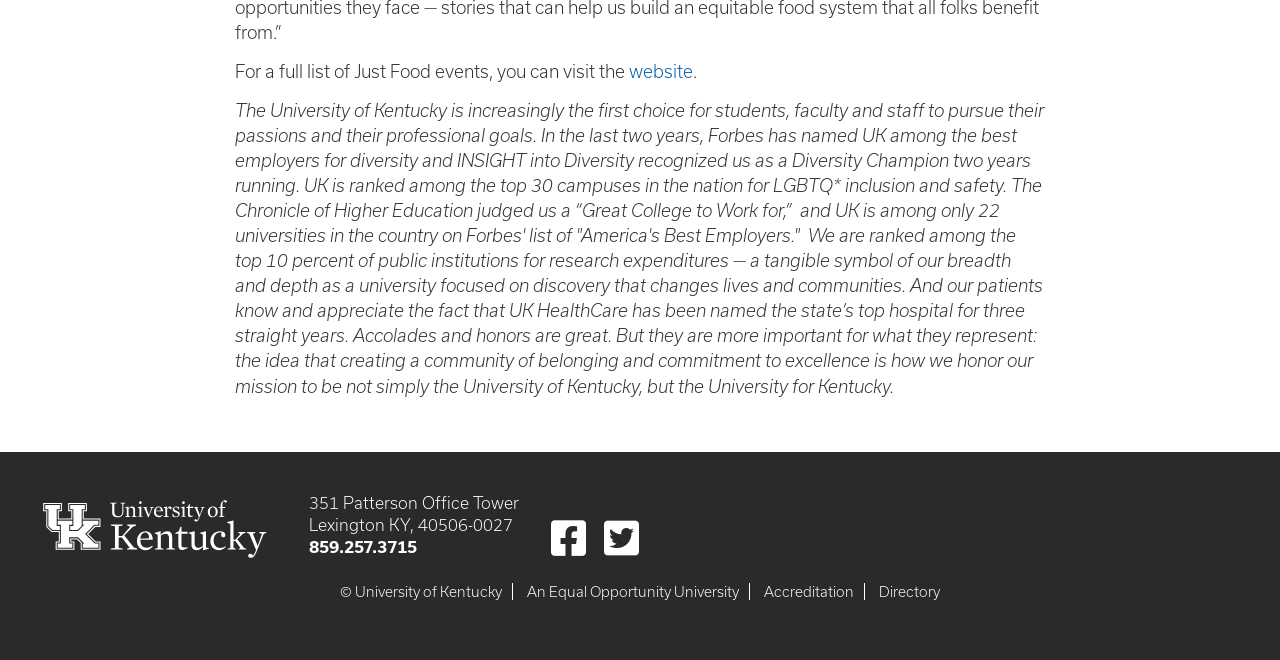Using the element description provided, determine the bounding box coordinates in the format (top-left x, top-left y, bottom-right x, bottom-right y). Ensure that all values are floating point numbers between 0 and 1. Element description: alt="University of Kentucky"

[0.031, 0.822, 0.227, 0.852]